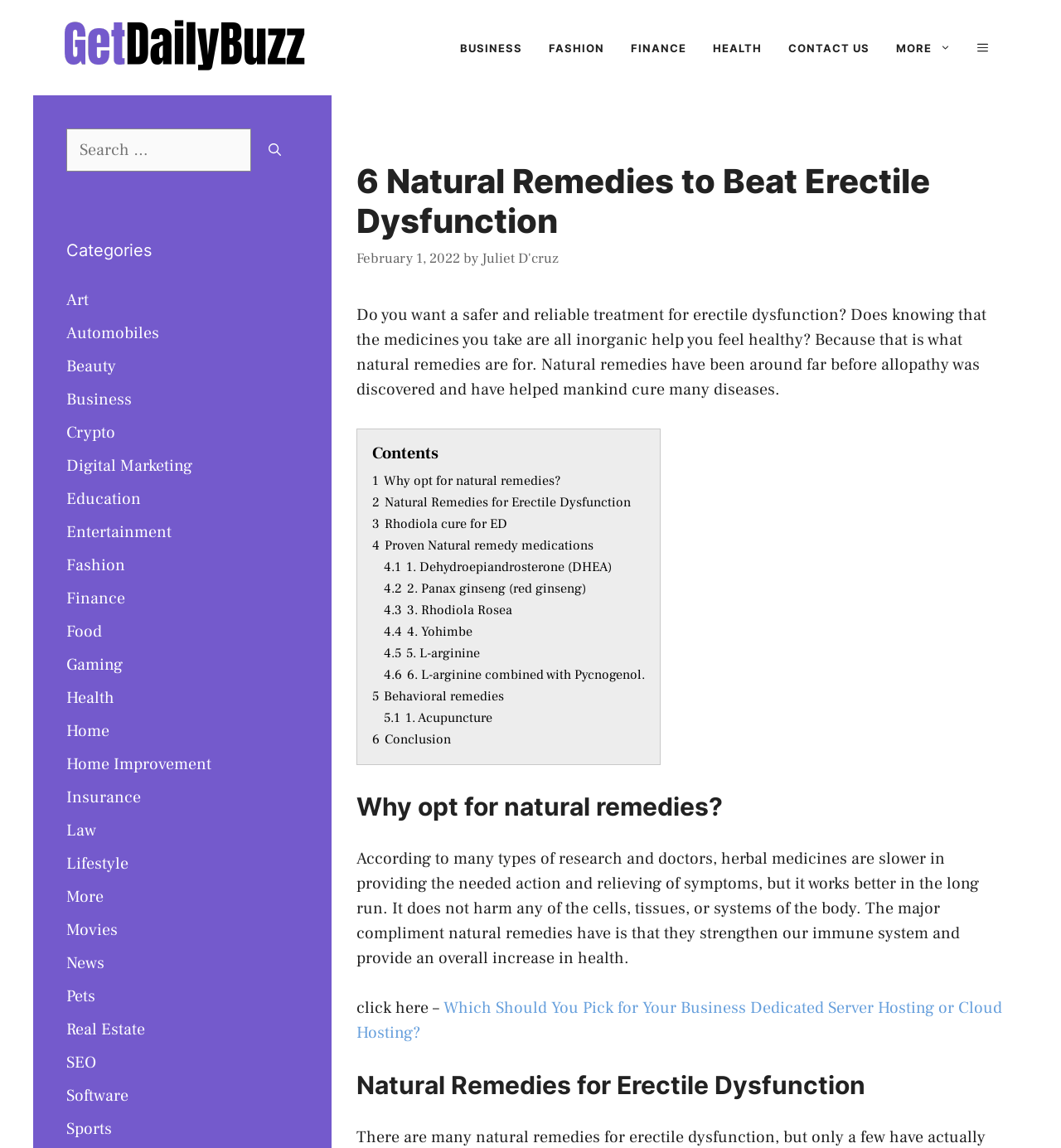Identify the bounding box coordinates of the section to be clicked to complete the task described by the following instruction: "Click on the '1 Why opt for natural remedies?' link". The coordinates should be four float numbers between 0 and 1, formatted as [left, top, right, bottom].

[0.351, 0.412, 0.528, 0.426]